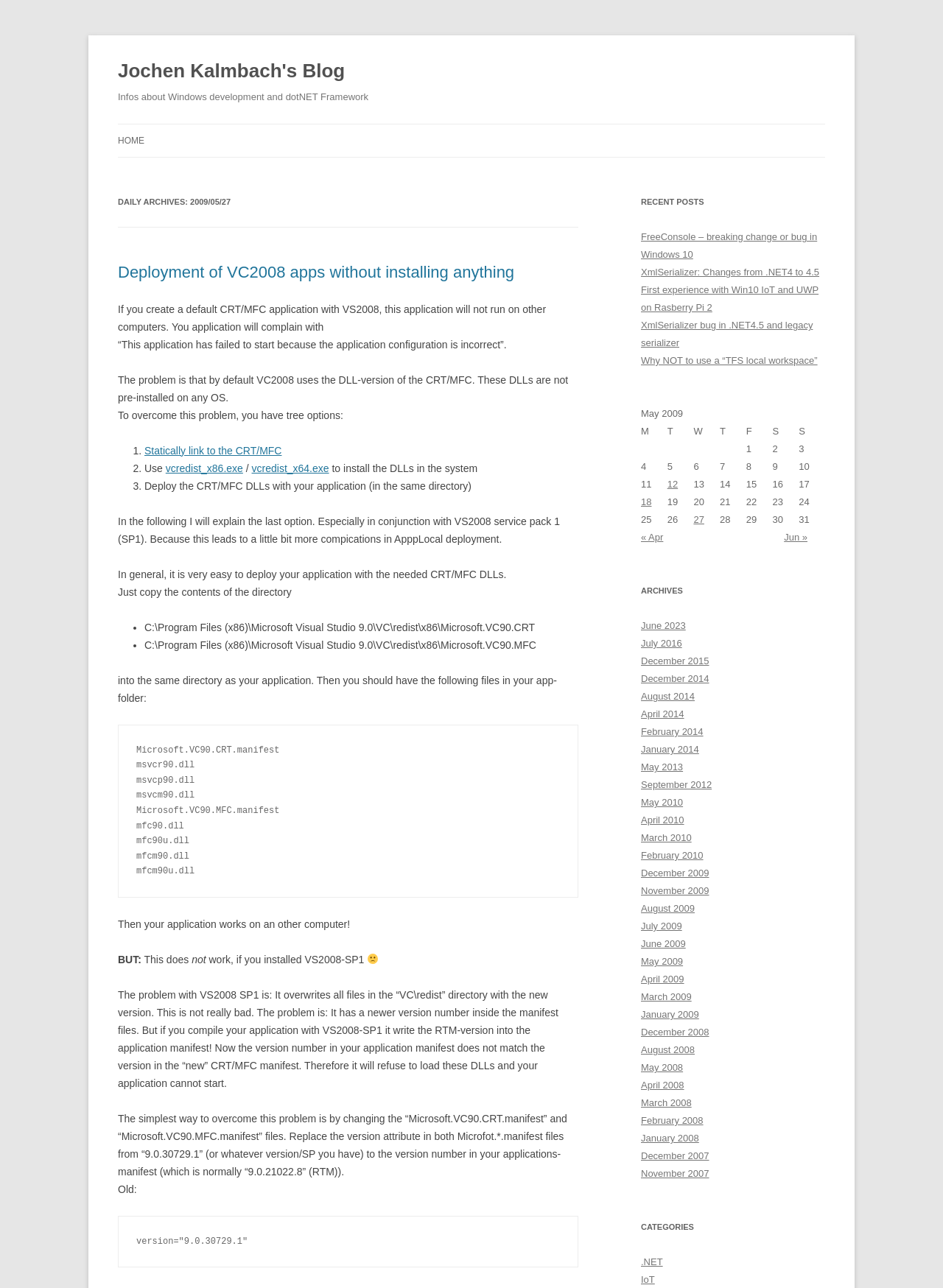Using the element description: "May 2013", determine the bounding box coordinates for the specified UI element. The coordinates should be four float numbers between 0 and 1, [left, top, right, bottom].

[0.68, 0.591, 0.724, 0.6]